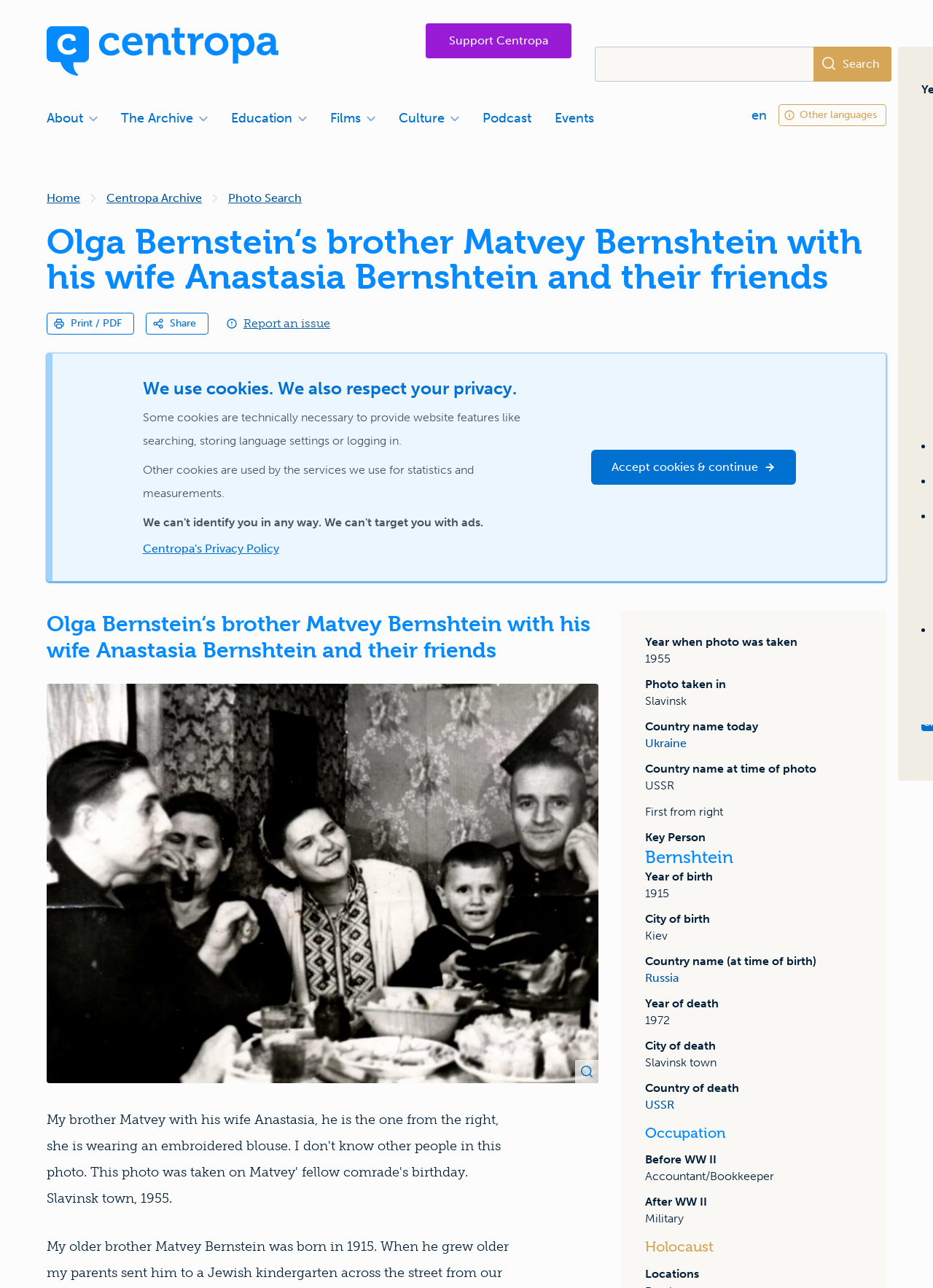How many navigation buttons are in the main navigation section?
Based on the content of the image, thoroughly explain and answer the question.

The webpage has a main navigation section that contains several buttons. By counting these buttons, we can determine that there are 5 navigation buttons in the main navigation section.